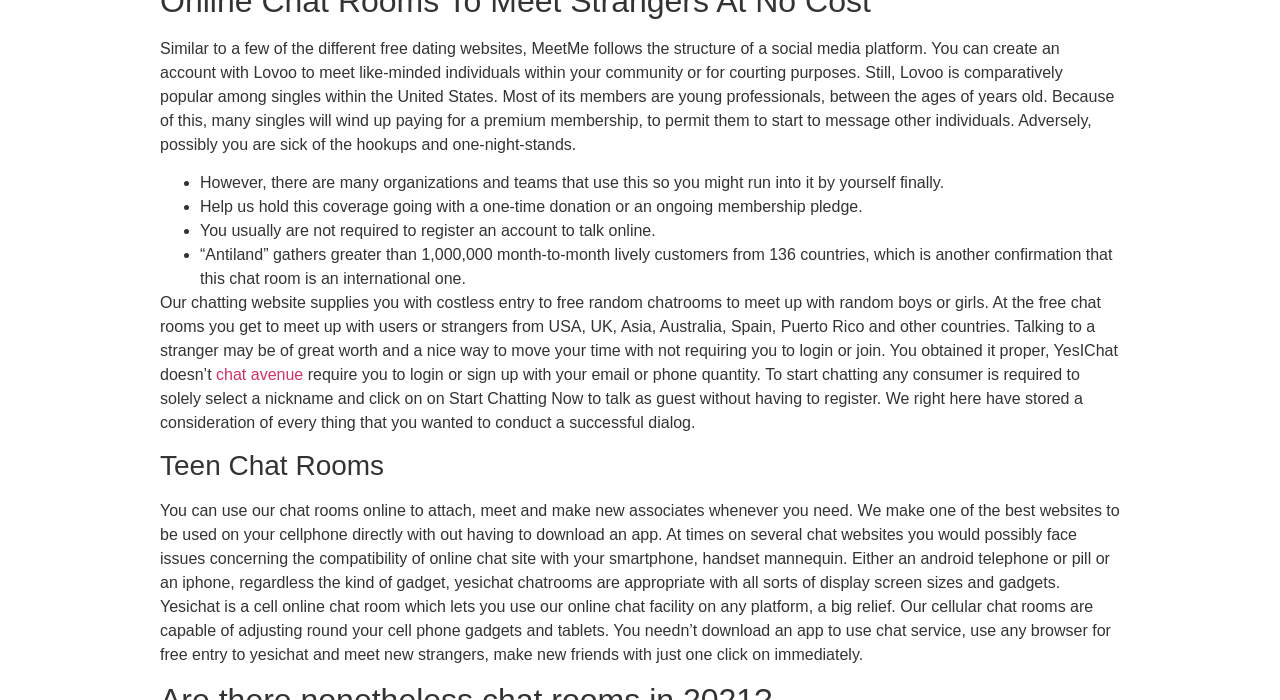Is the website compatible with mobile devices?
Answer the question with as much detail as you can, using the image as a reference.

The website is compatible with mobile devices, including android phones and tablets, as well as iPhones. This is stated in the text, 'Our mobile chat rooms are capable of adjusting around your mobile phone devices and tablets. You needn’t download an app to use chat service, use any browser for free access to yesichat and meet new strangers, make new friends with just one click immediately.'